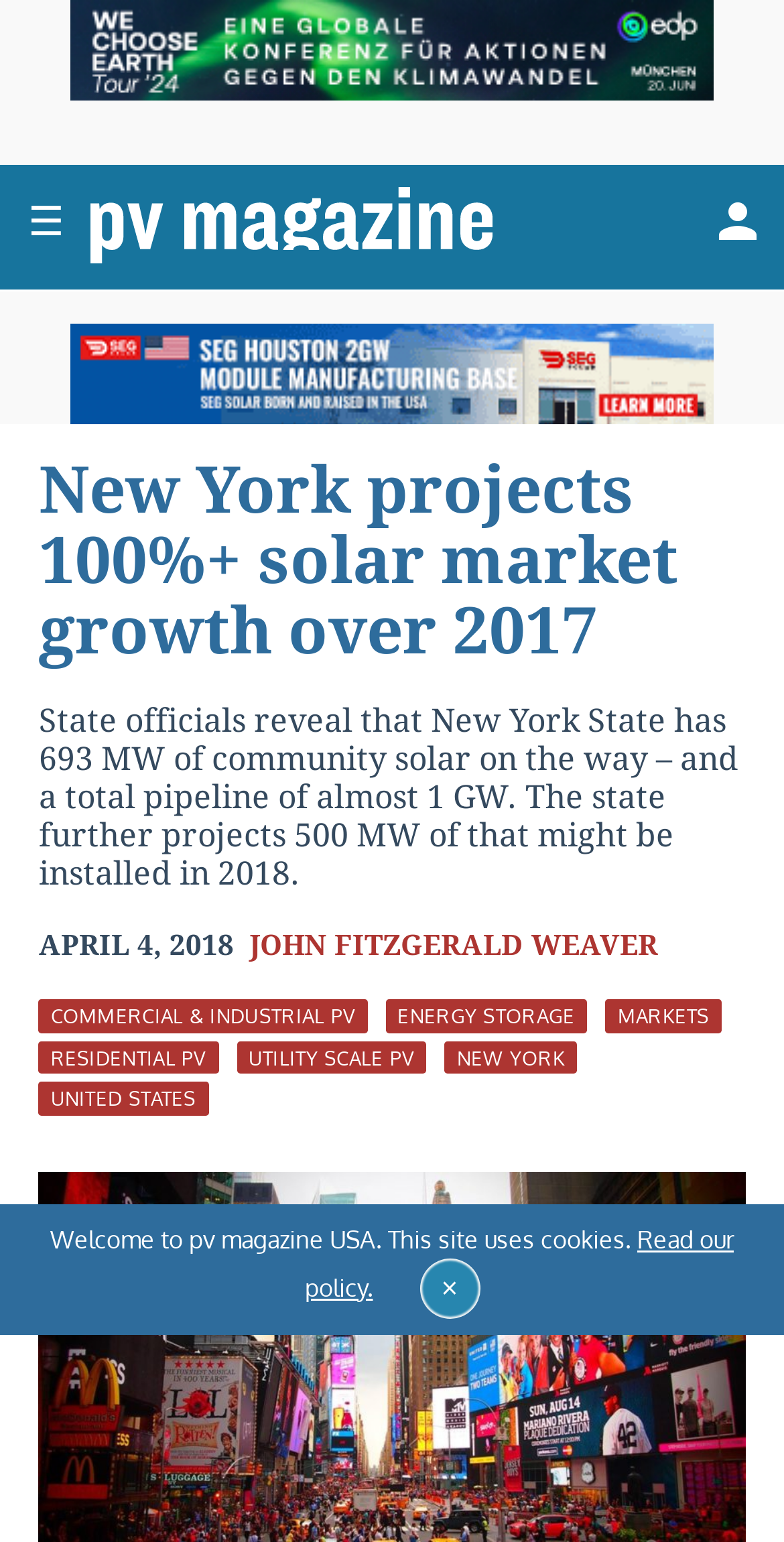Determine the bounding box coordinates of the clickable element to complete this instruction: "Check the author of the article". Provide the coordinates in the format of four float numbers between 0 and 1, [left, top, right, bottom].

[0.318, 0.603, 0.839, 0.624]